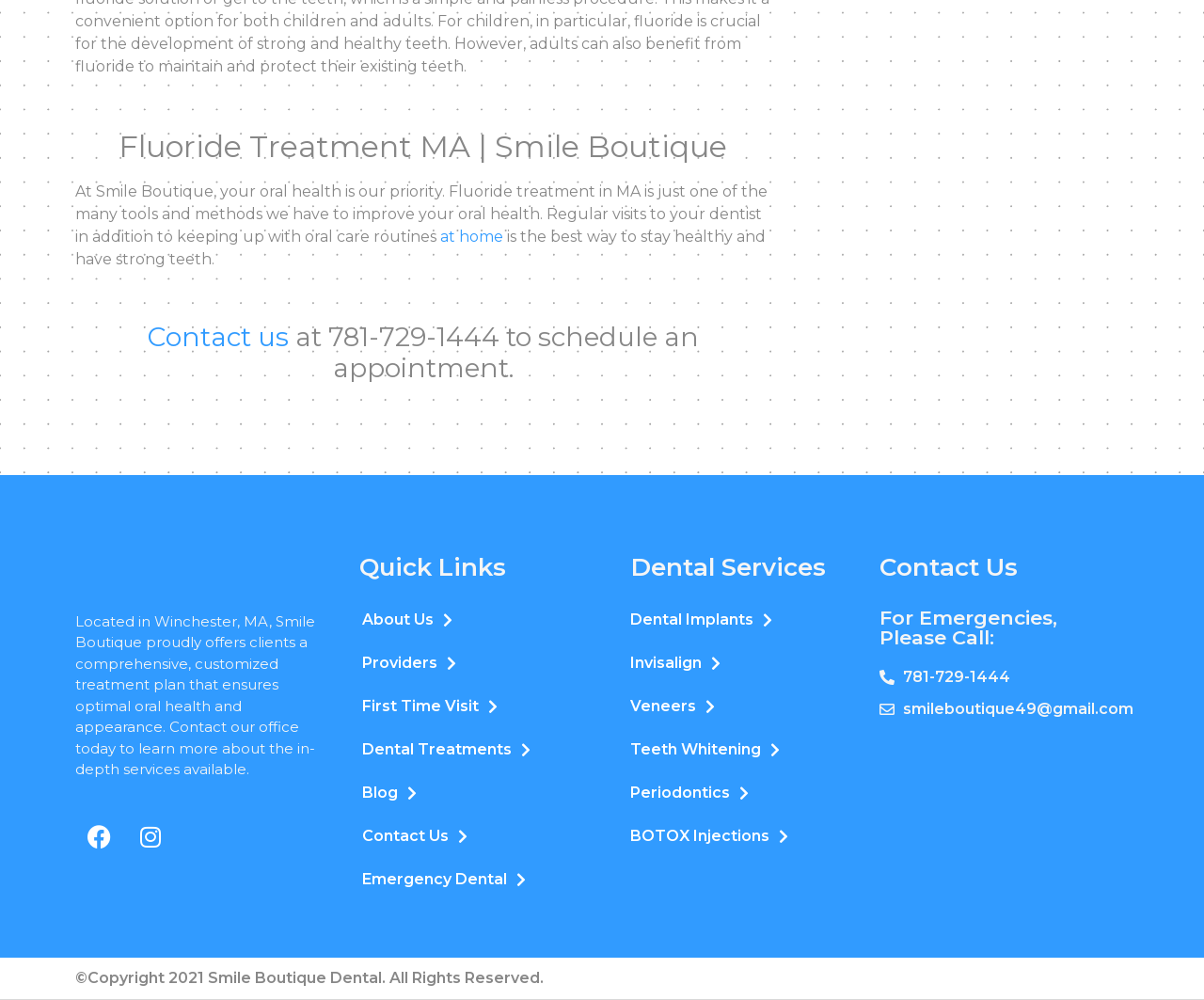What is the phone number to schedule an appointment?
Respond with a short answer, either a single word or a phrase, based on the image.

781-729-1444